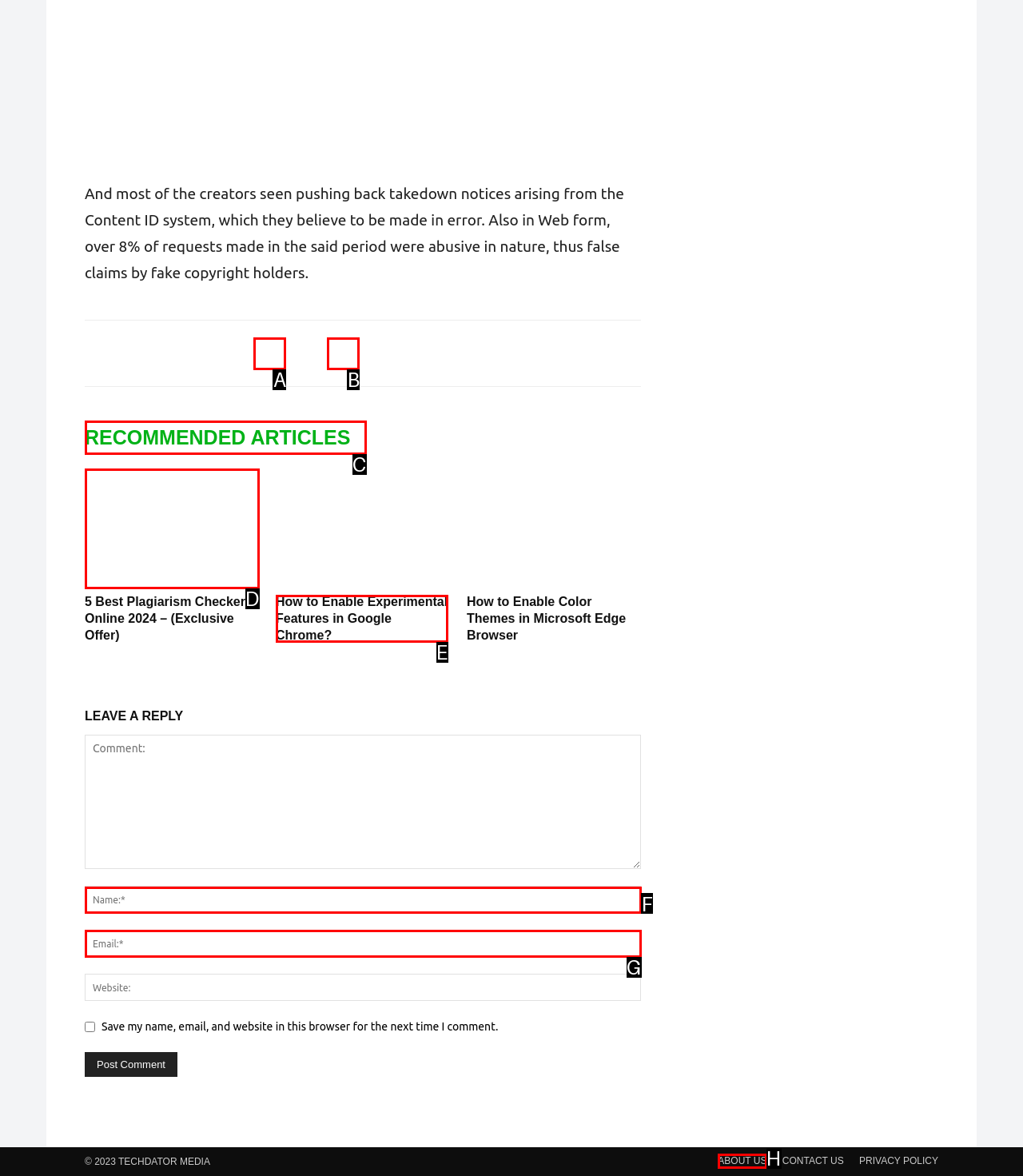From the given options, choose the one to complete the task: Enter your name in the required field
Indicate the letter of the correct option.

F